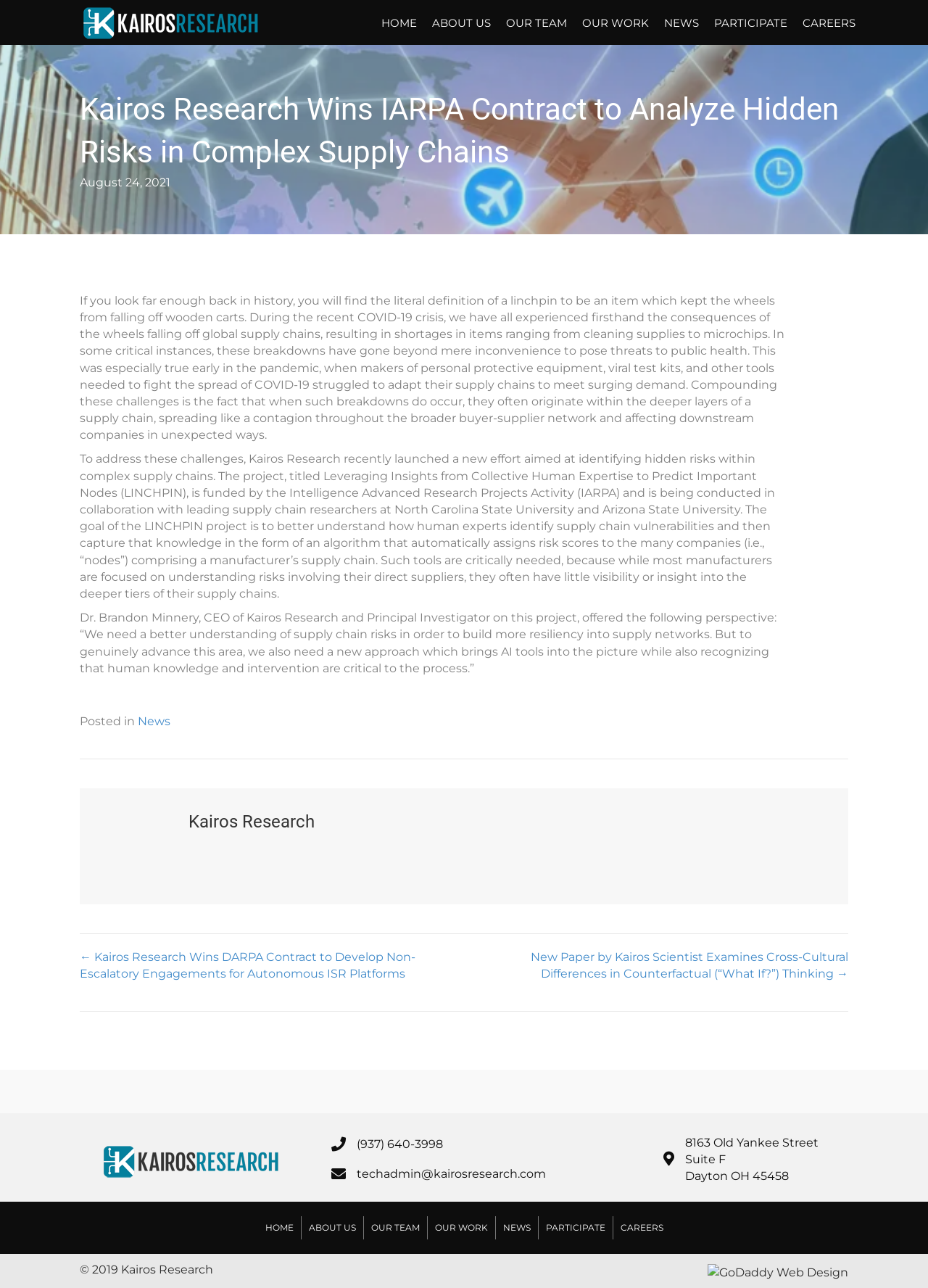Locate the bounding box coordinates of the item that should be clicked to fulfill the instruction: "Visit the ABOUT US page".

[0.458, 0.008, 0.537, 0.027]